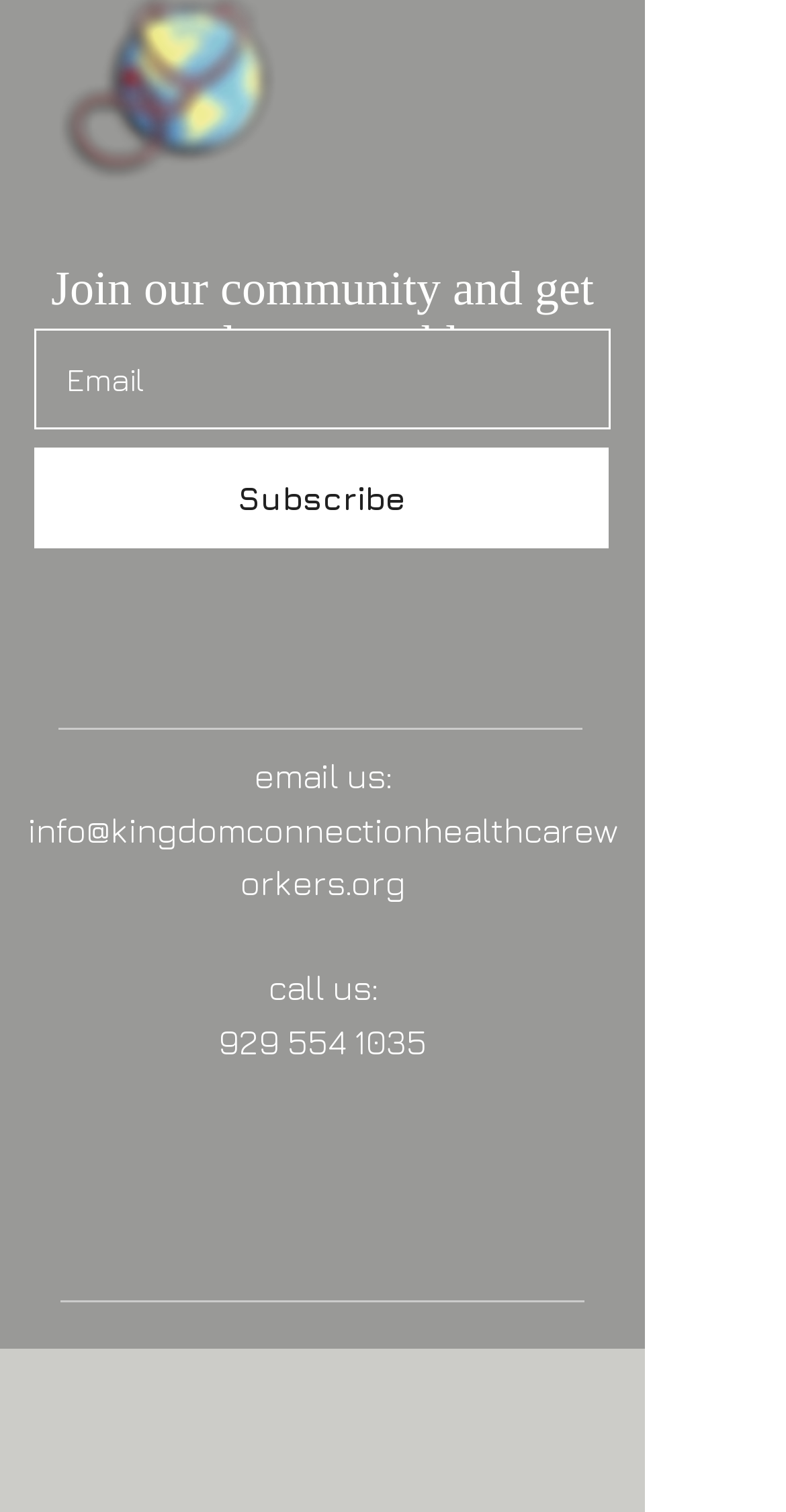Provide a one-word or brief phrase answer to the question:
Who designed the webpage?

Sefa Kırlı